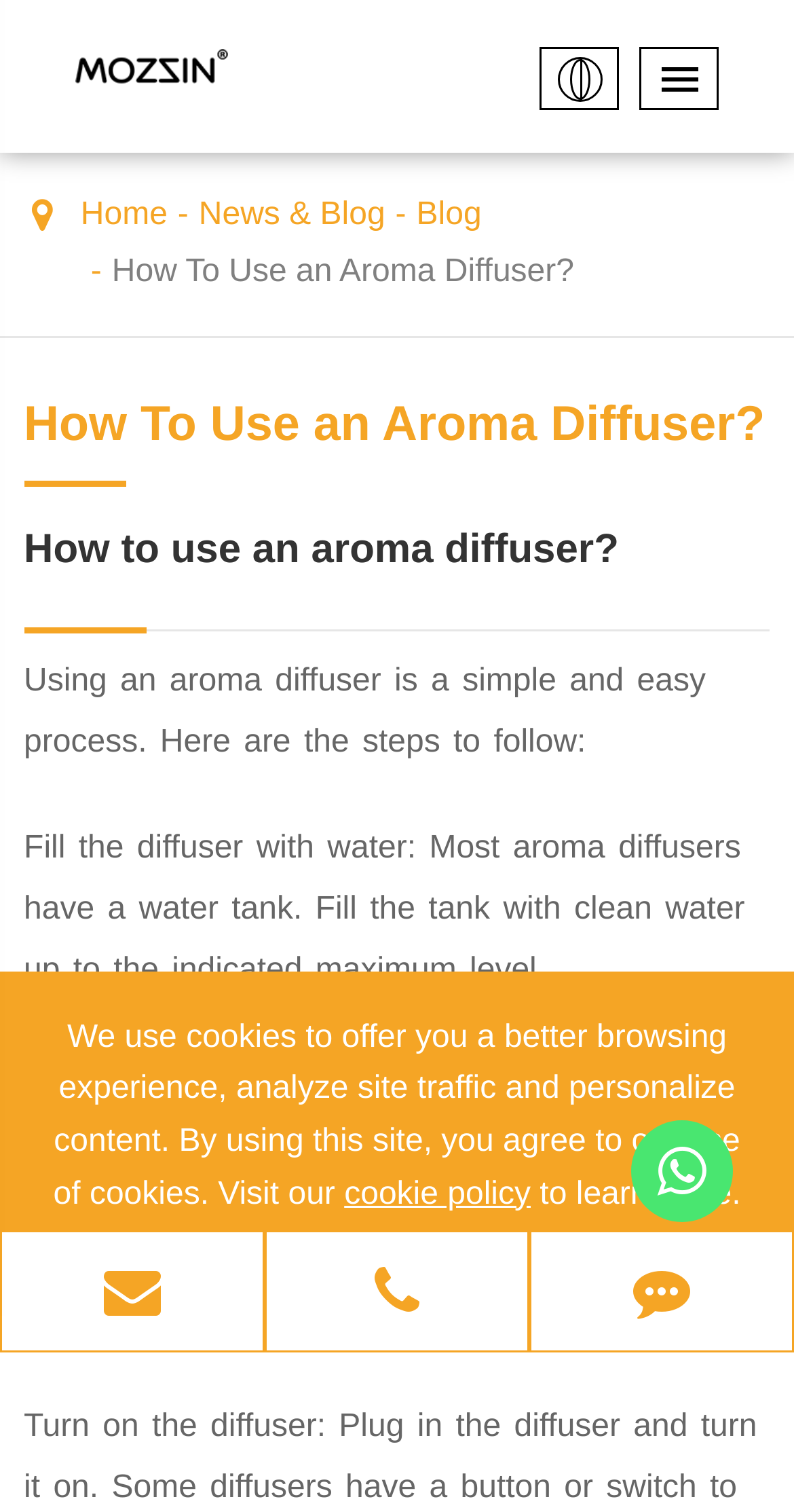From the screenshot, find the bounding box of the UI element matching this description: "News & Blog". Supply the bounding box coordinates in the form [left, top, right, bottom], each a float between 0 and 1.

[0.25, 0.124, 0.485, 0.162]